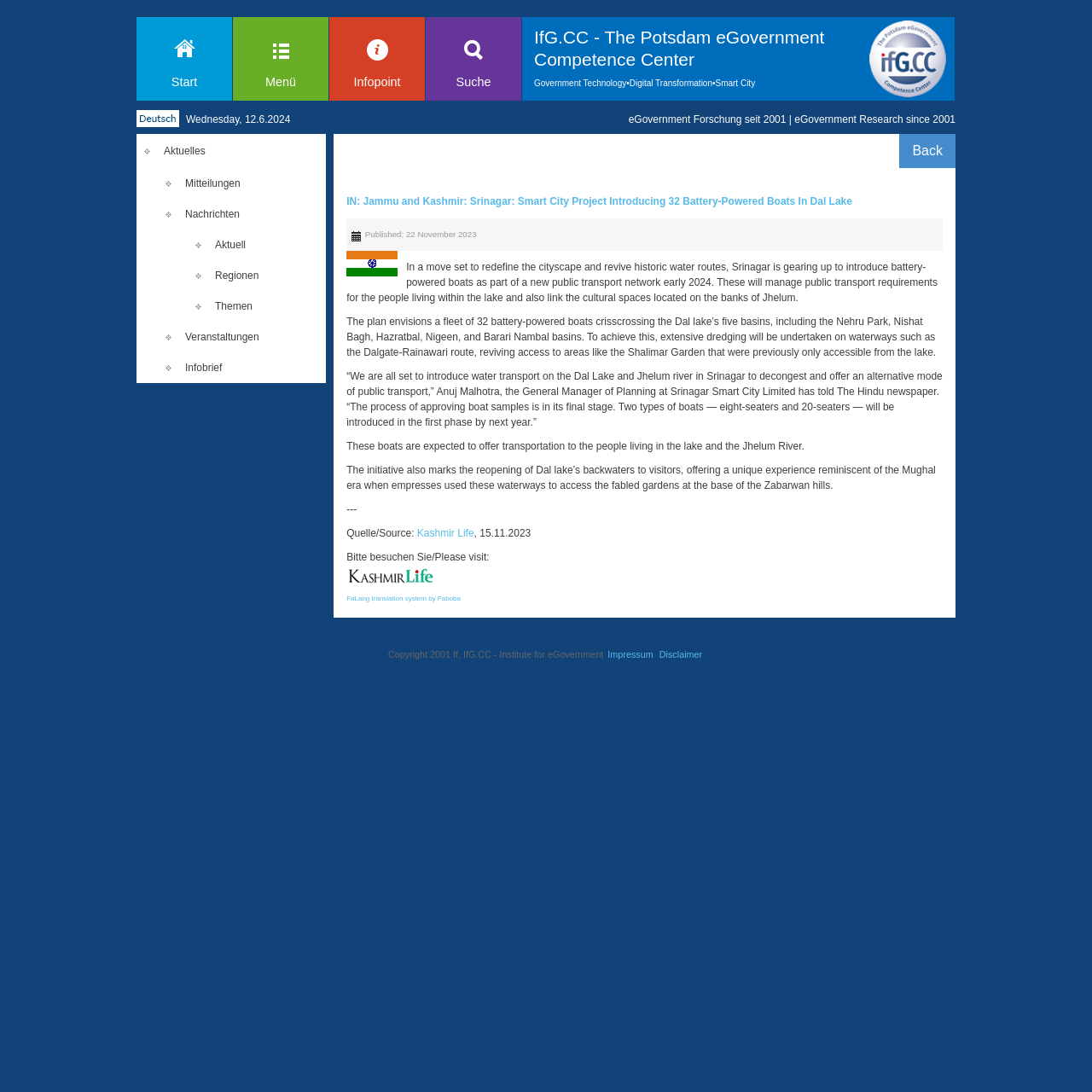Generate the main heading text from the webpage.

IfG.CC - The Potsdam eGovernment Competence Center